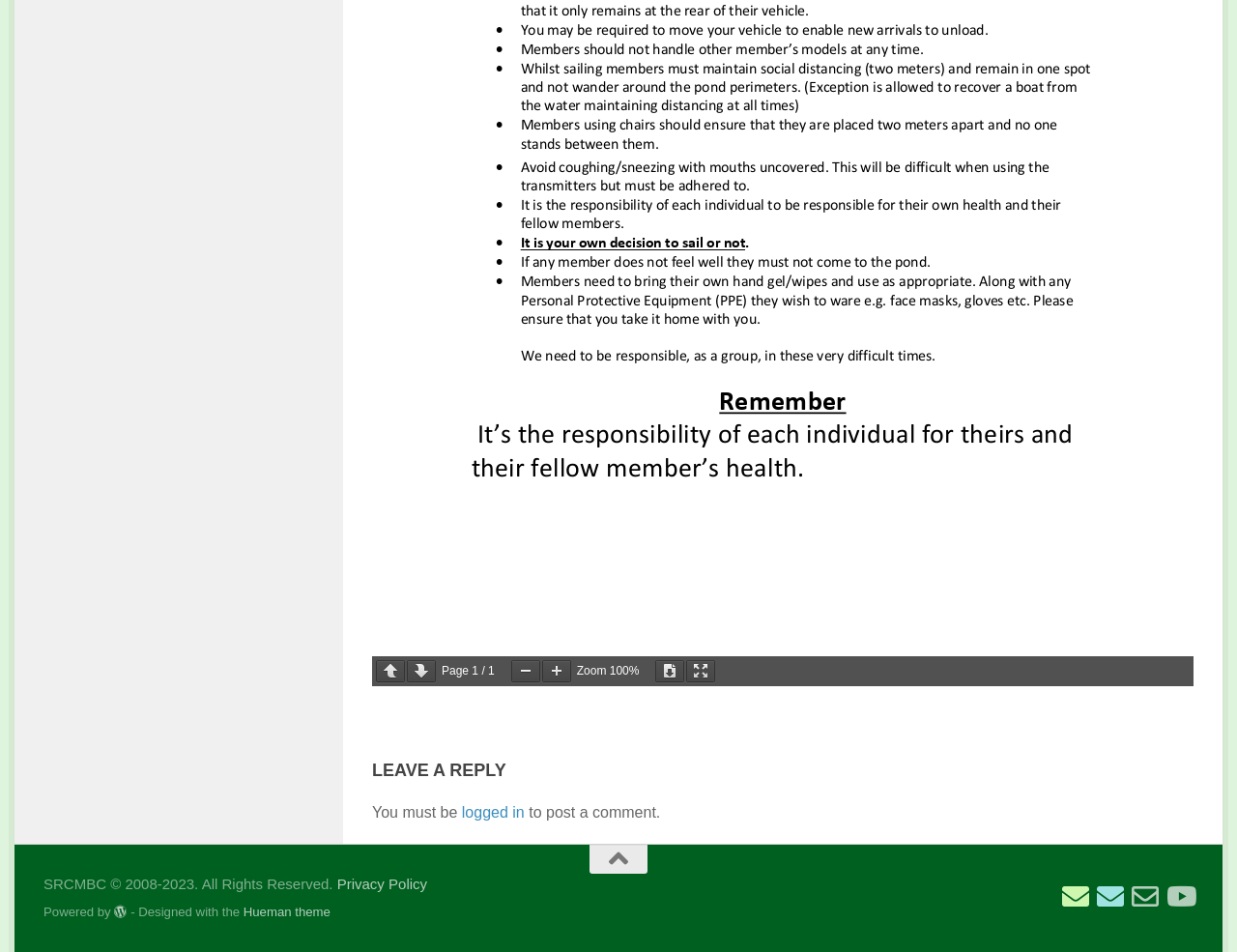Provide a single word or phrase to answer the given question: 
What is required to post a comment?

Logged in